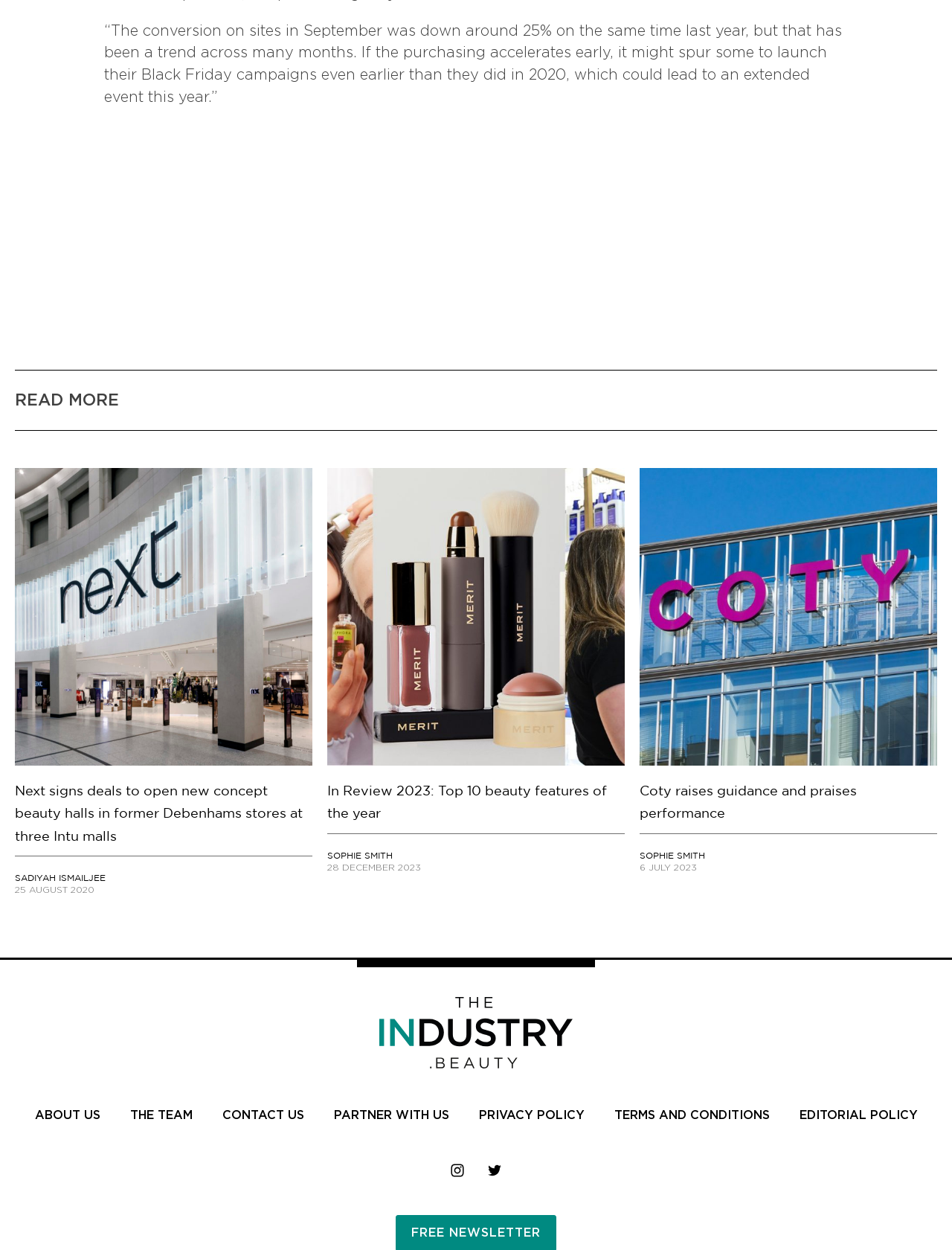Highlight the bounding box coordinates of the region I should click on to meet the following instruction: "Search for publications".

None